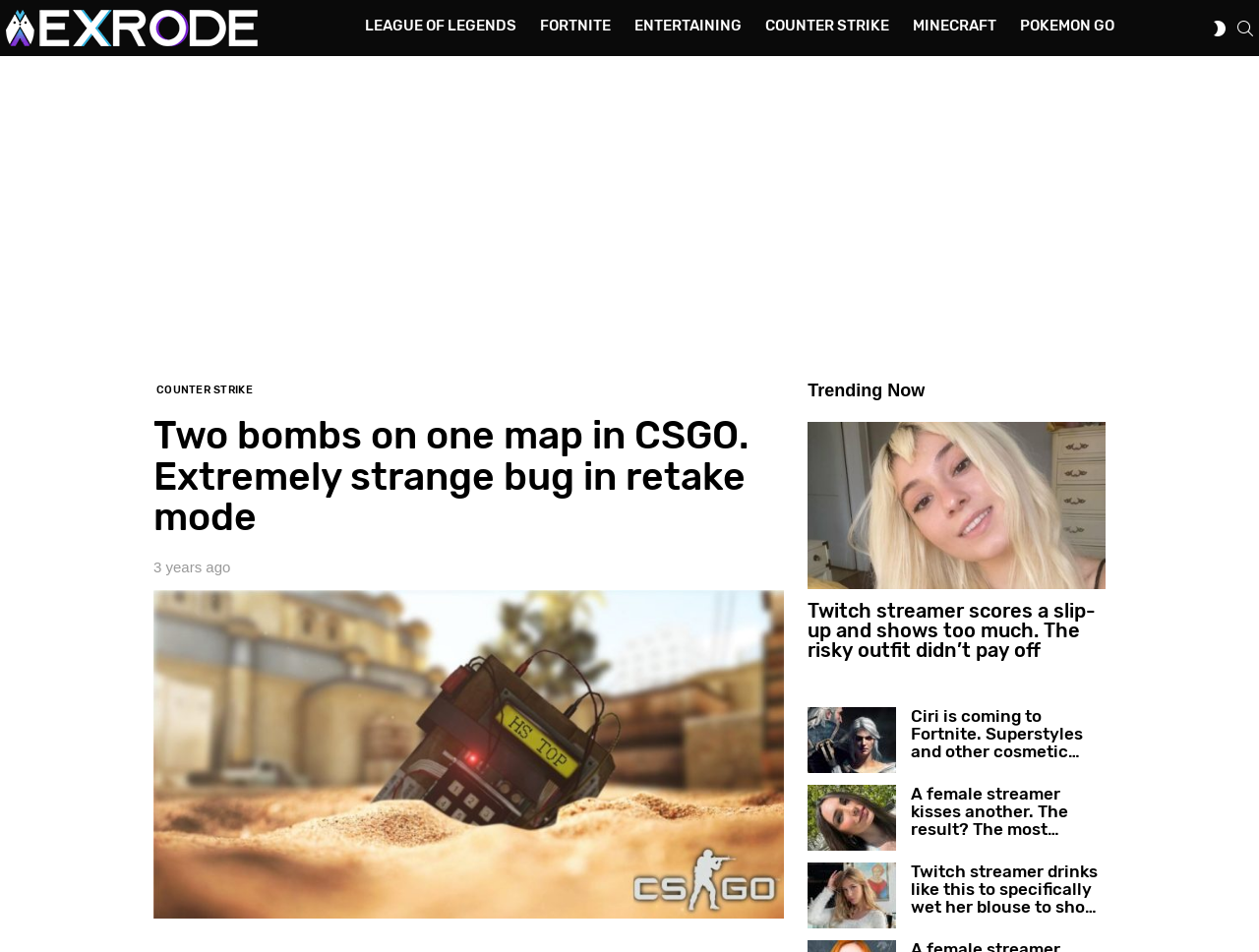Identify the bounding box coordinates of the section that should be clicked to achieve the task described: "View trending article about Twitch streamer".

[0.642, 0.443, 0.878, 0.618]